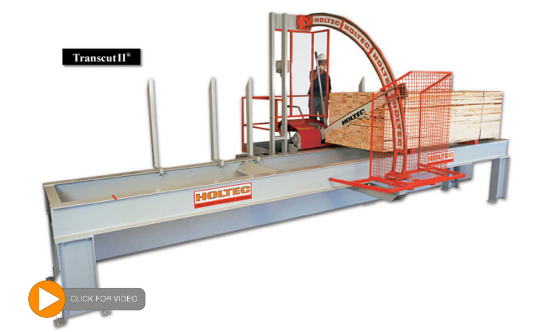What is the primary benefit of the Transcut II over typical portable saws?
Give a one-word or short phrase answer based on the image.

Exceeds capabilities